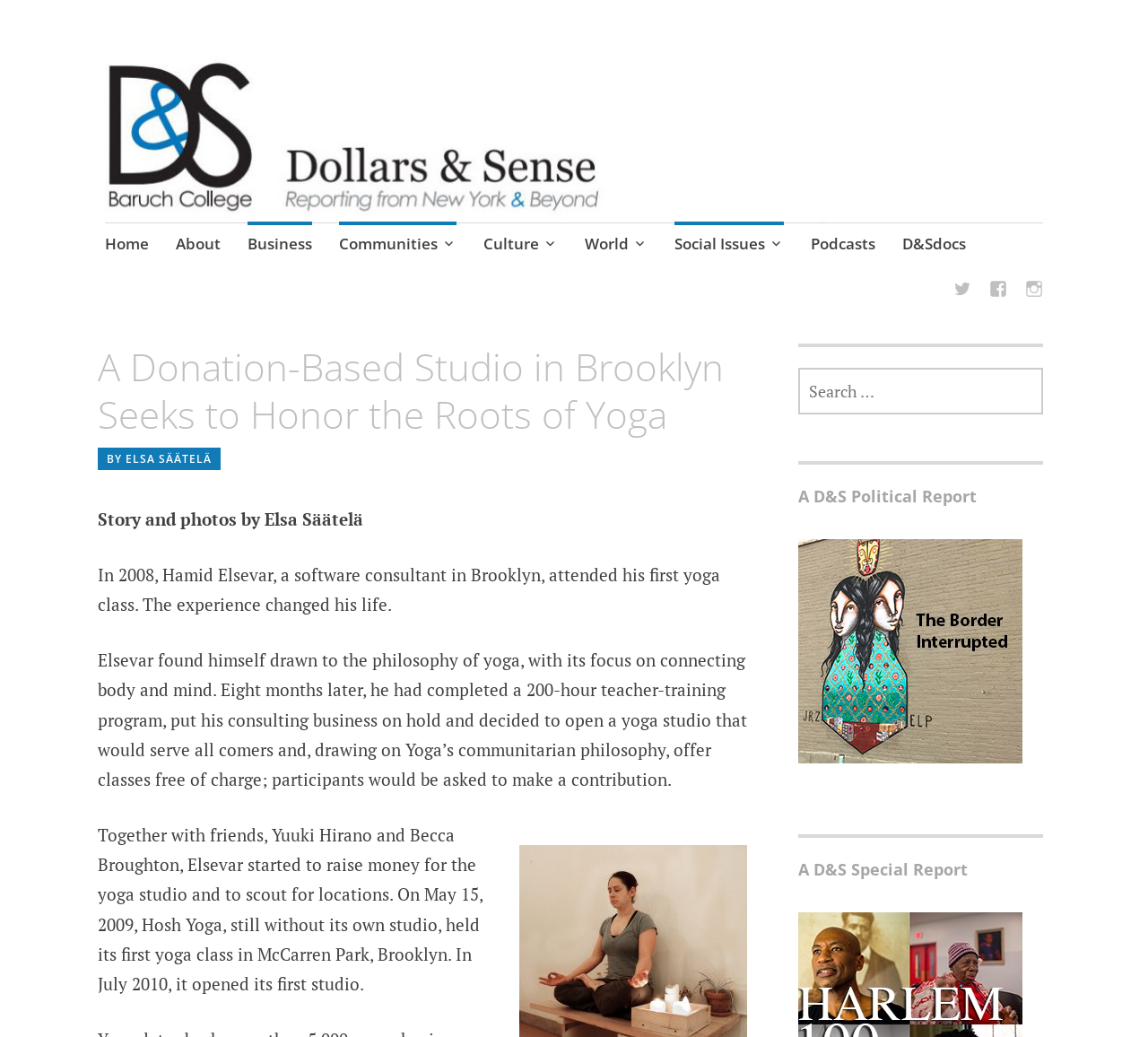Please reply with a single word or brief phrase to the question: 
What is the purpose of the search box?

To search for content